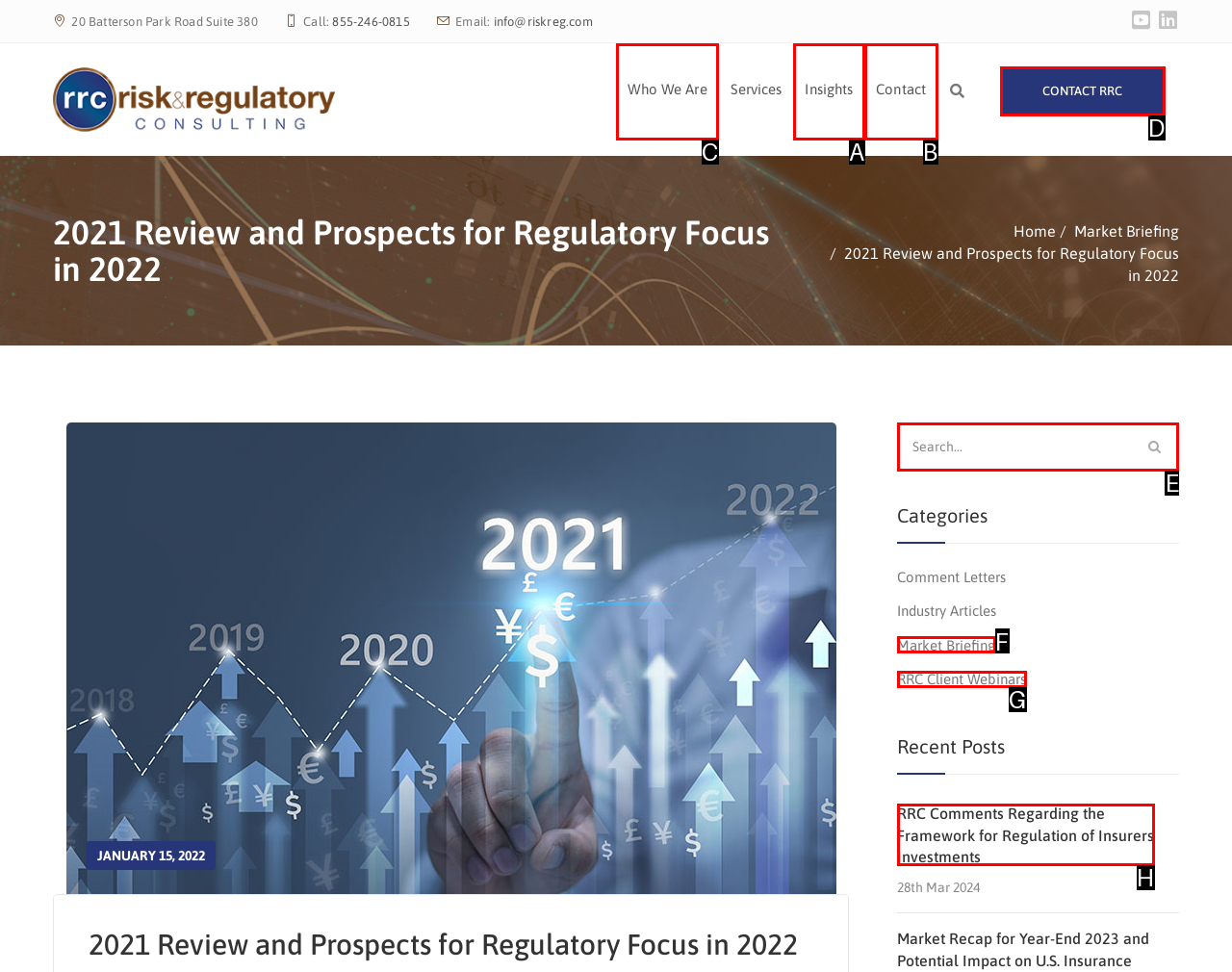Choose the HTML element you need to click to achieve the following task: Go to Who We Are page
Respond with the letter of the selected option from the given choices directly.

C